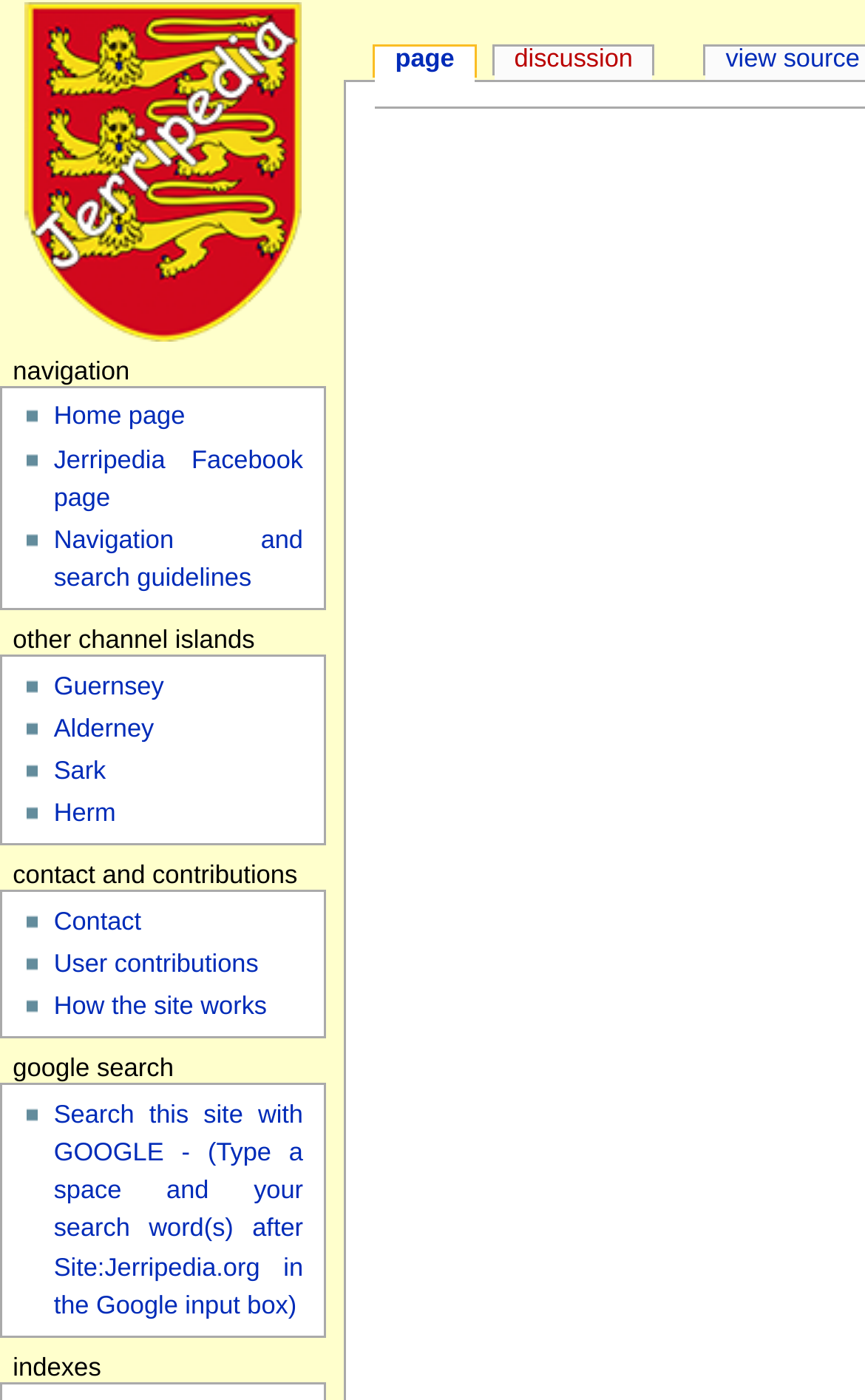Determine the bounding box coordinates of the clickable area required to perform the following instruction: "Navigate to the home page". The coordinates should be represented as four float numbers between 0 and 1: [left, top, right, bottom].

[0.062, 0.289, 0.214, 0.308]